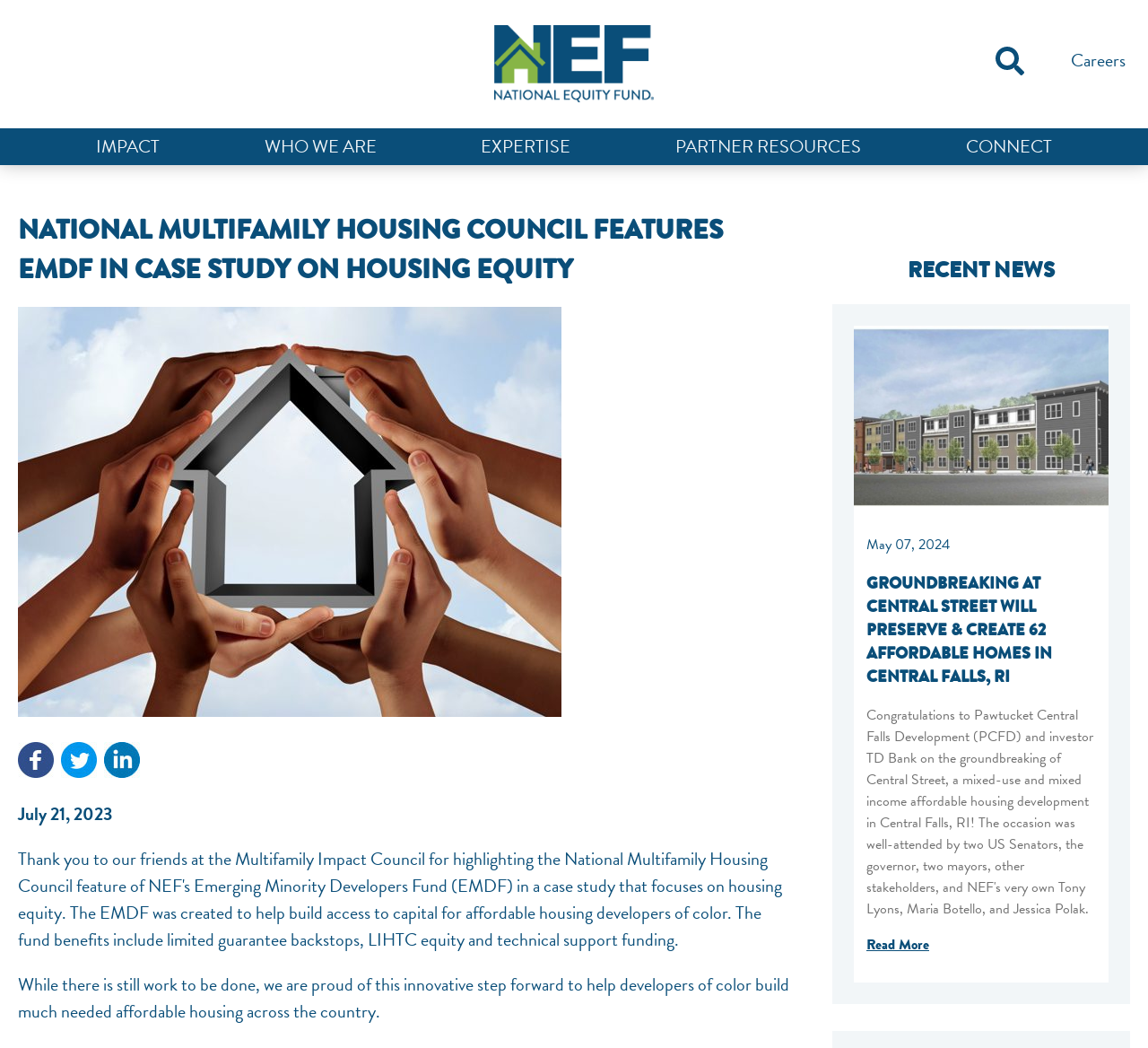What is the date of the latest news article?
Look at the screenshot and provide an in-depth answer.

The date of the latest news article can be found below the image of the 'Central Street Groundbreaking' event. The date is displayed as 'May 07, 2024'.